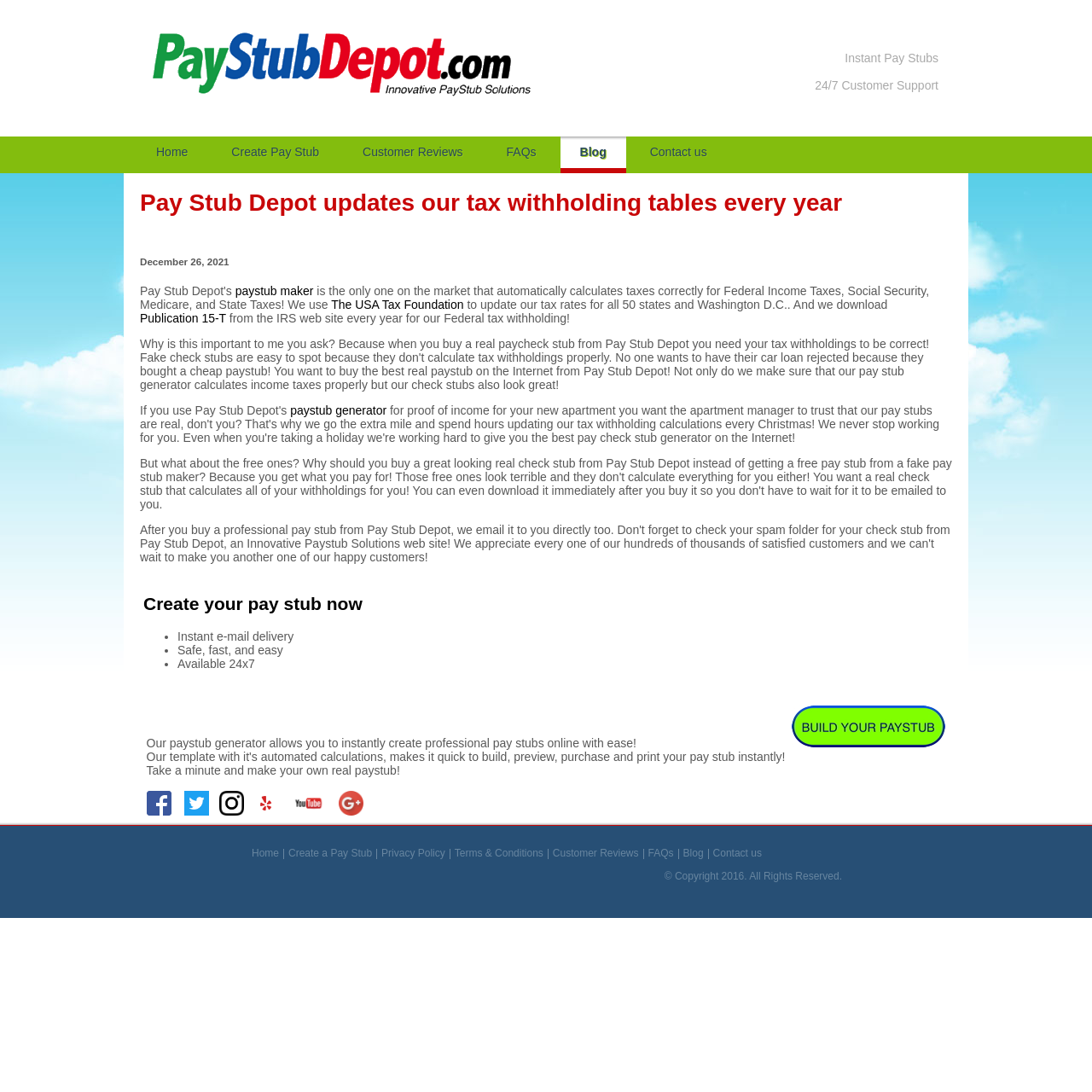Analyze the image and answer the question with as much detail as possible: 
Is customer support available 24/7?

The website has a static text 'Available 24x7' which implies that customer support is available 24 hours a day, 7 days a week, providing users with assistance whenever they need it.